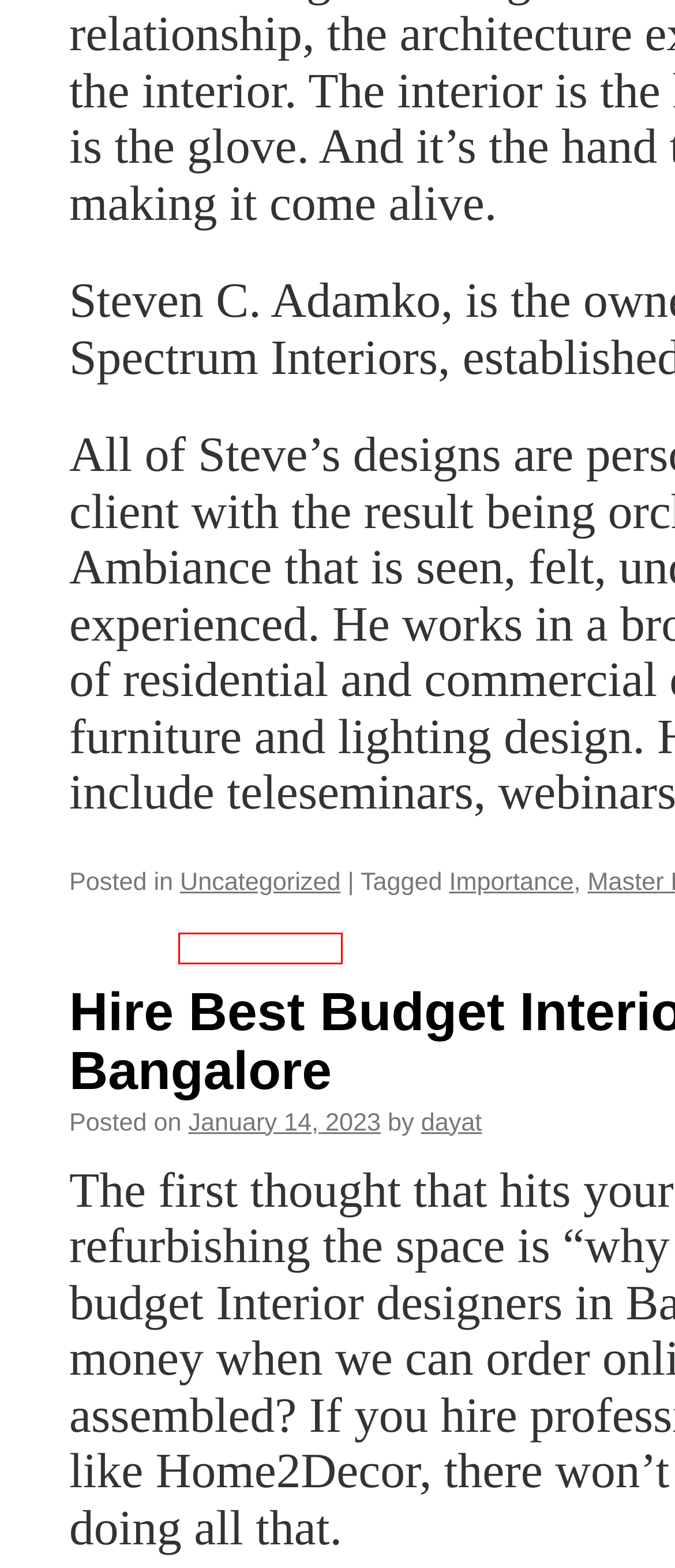You are given a screenshot of a webpage with a red rectangle bounding box around a UI element. Select the webpage description that best matches the new webpage after clicking the element in the bounding box. Here are the candidates:
A. Asianslot88 Daftar Game Online Brand Easy Win Terpercaya
B. Master Plan | Architecture and Interior Design
C. Uncategorized | Architecture and Interior Design
D. CONTACT | Architecture and Interior Design
E. ABOUT | Architecture and Interior Design
F. Importance | Architecture and Interior Design
G. Home2Decor. | Architecture and Interior Design
H. Software Design: Growing Impact on the Industry | Architecture and Interior Design

C